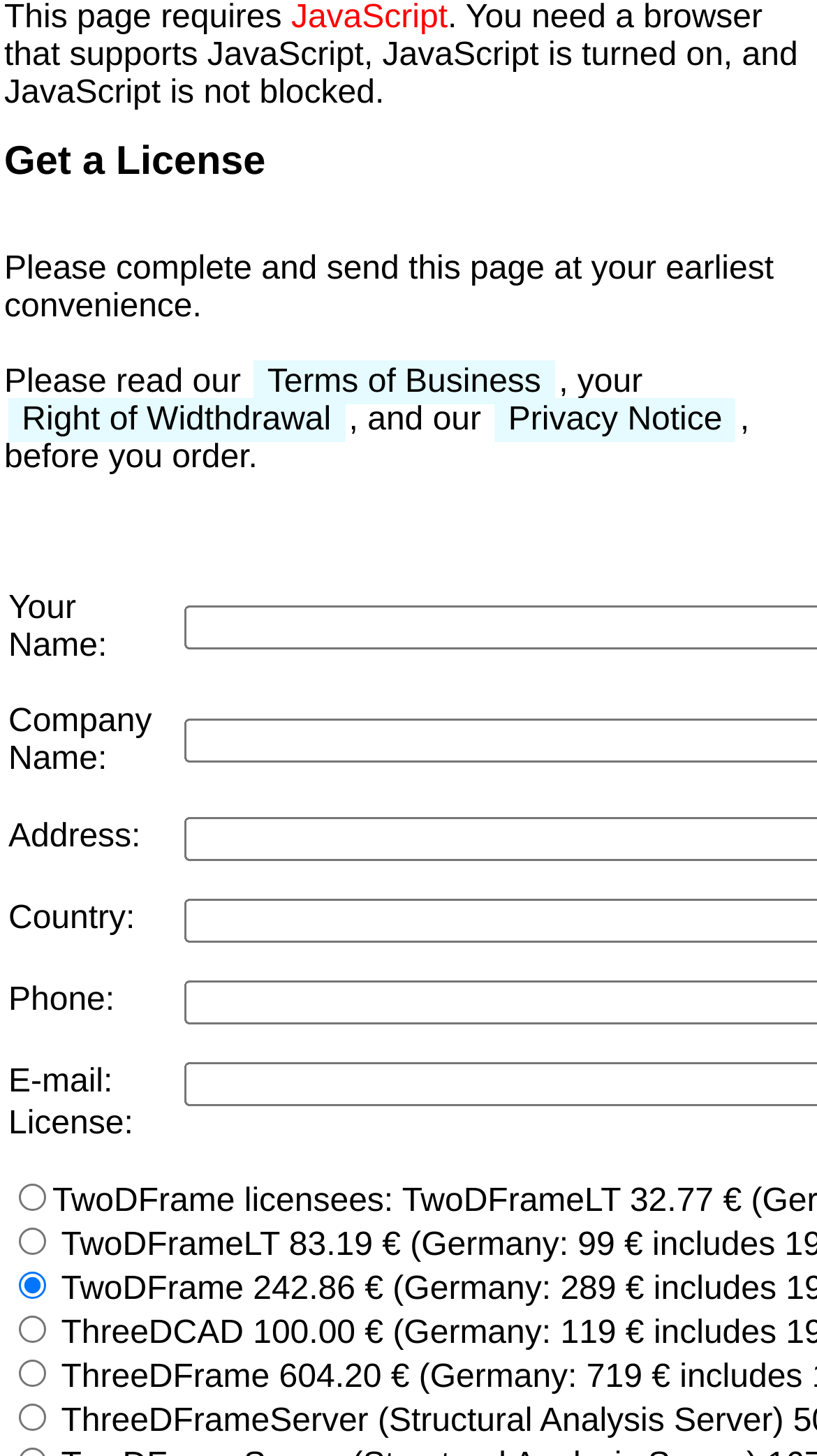How many radio buttons are available?
Refer to the image and provide a one-word or short phrase answer.

6